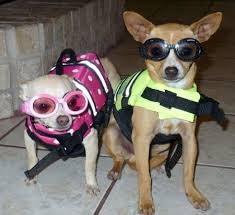Provide an in-depth description of the image you see.

In this playful image, two adorable dogs are geared up for water adventures, showcasing their vibrant life jackets. The smaller dog, sporting a pink and white polka-dotted life vest, looks ready for fun while posing next to a slightly larger dog who is wearing a bright yellow-green life jacket. Both dogs are also wearing stylish protective goggles, adding a humorous touch to their aquatic attire. This delightful scene emphasizes the joy and safety of engaging in water activities with pets, highlighting the importance of ensuring they are well-equipped for fun outings, especially if it’s their first time in the water. It's a perfect visual representation of the love and creativity involved in making quality playtime for dogs memorable and safe.